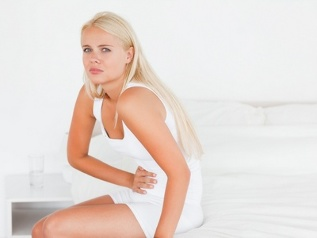Examine the image carefully and respond to the question with a detailed answer: 
Where is the woman sitting?

The caption describes the scene, mentioning that the woman is 'sitting on the edge of a bed', which provides the location of the woman.